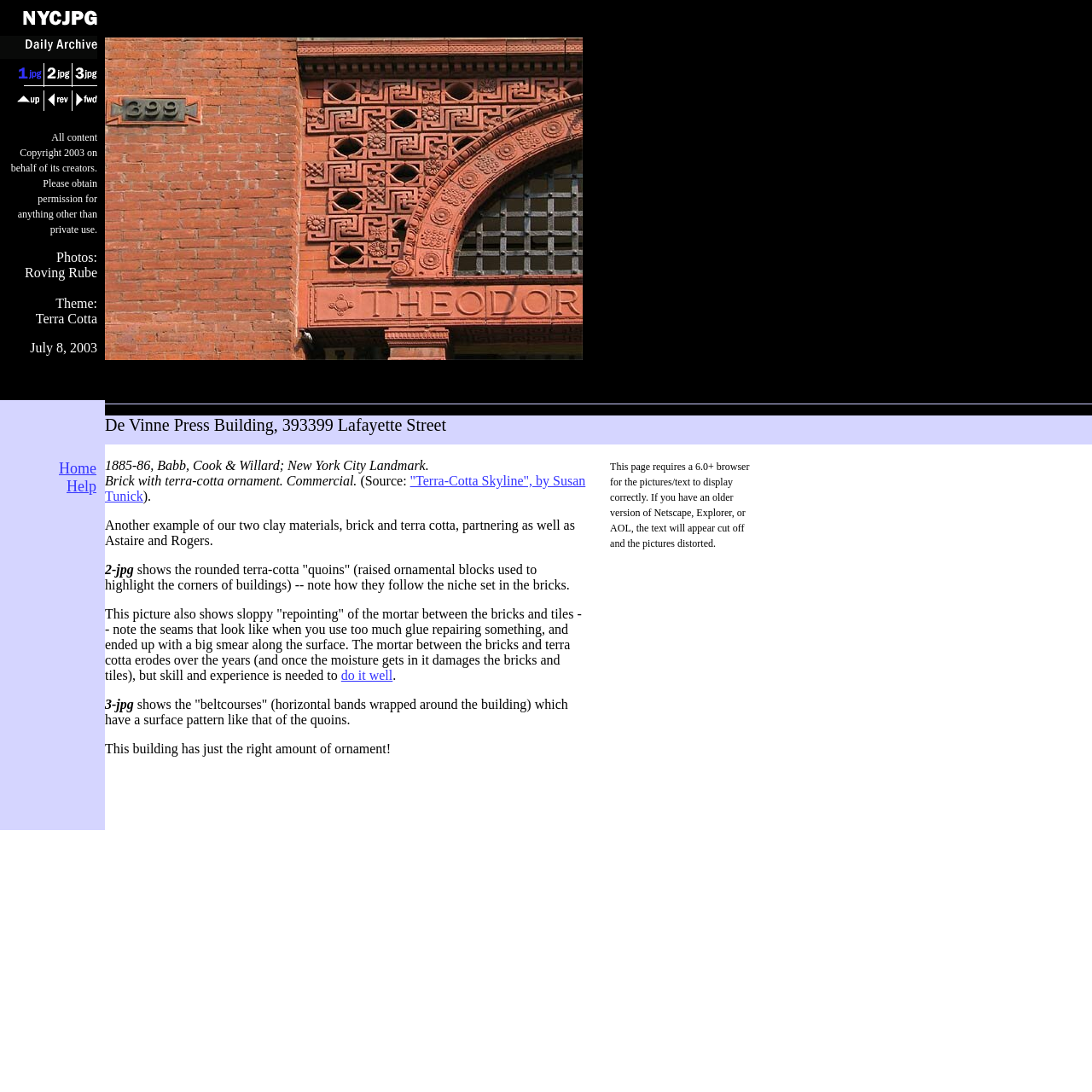Refer to the image and offer a detailed explanation in response to the question: What is the building material mentioned in the text?

The text mentions 'brick with terra-cotta ornament' and 'our two clay materials, brick and terra cotta, partnering as well as Astorie and Rogers', indicating that the building materials mentioned are brick and terra cotta.